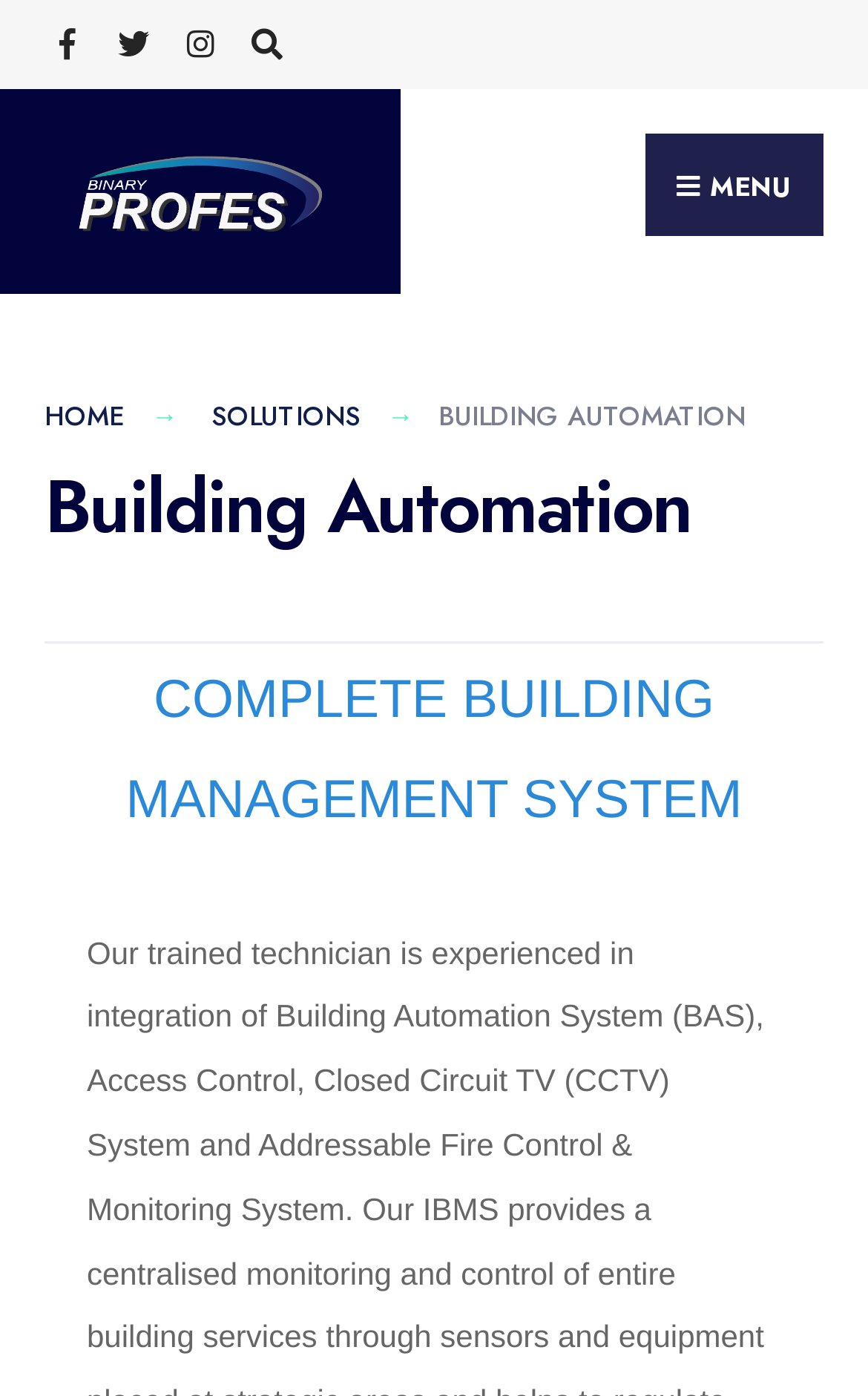How many navigation links are there? From the image, respond with a single word or brief phrase.

4